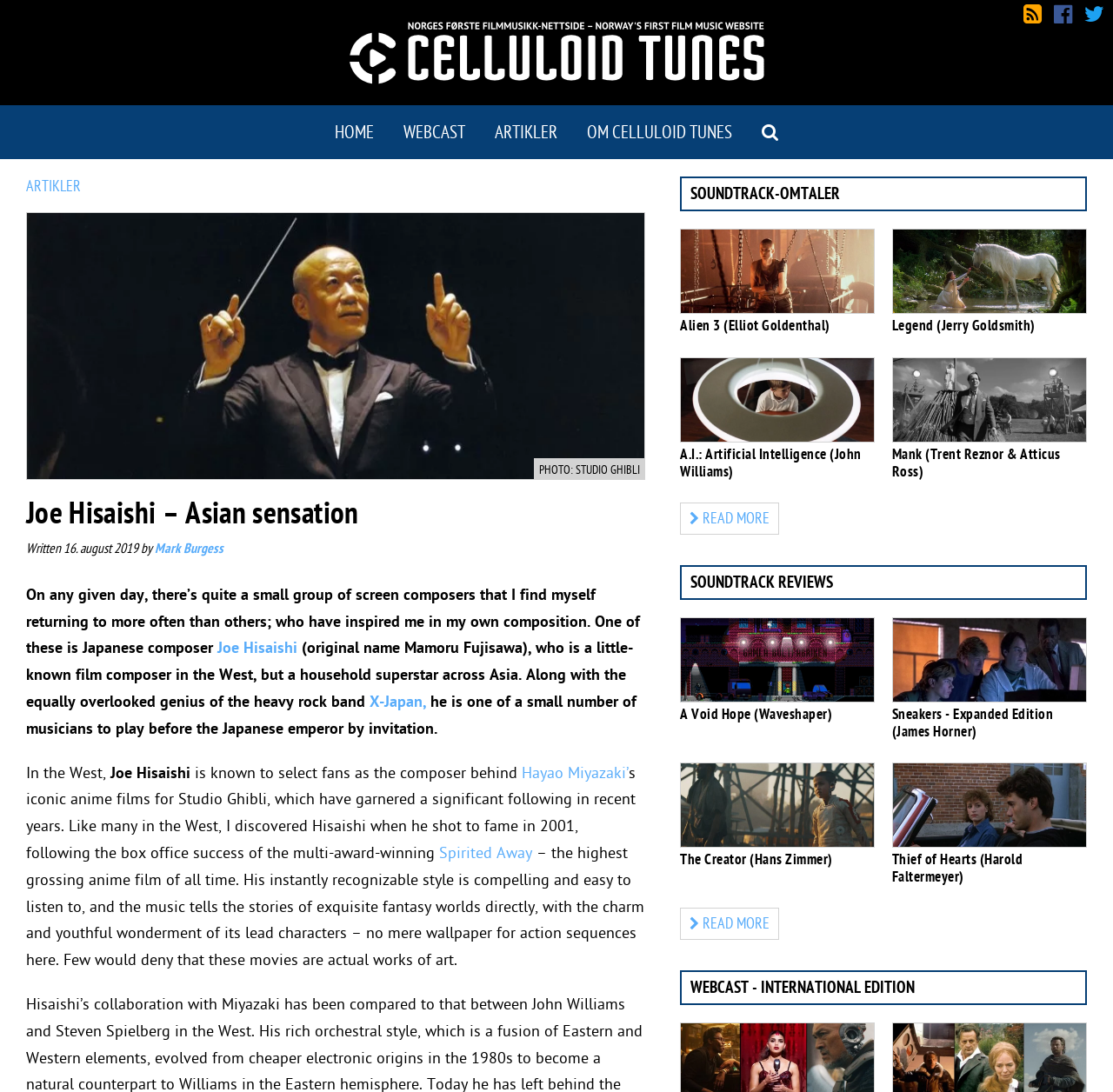How many soundtrack reviews are listed on the webpage?
Look at the image and respond to the question as thoroughly as possible.

I found the answer by counting the number of articles listed under the heading 'SOUNDTRACK REVIEWS', which are 5 in total.